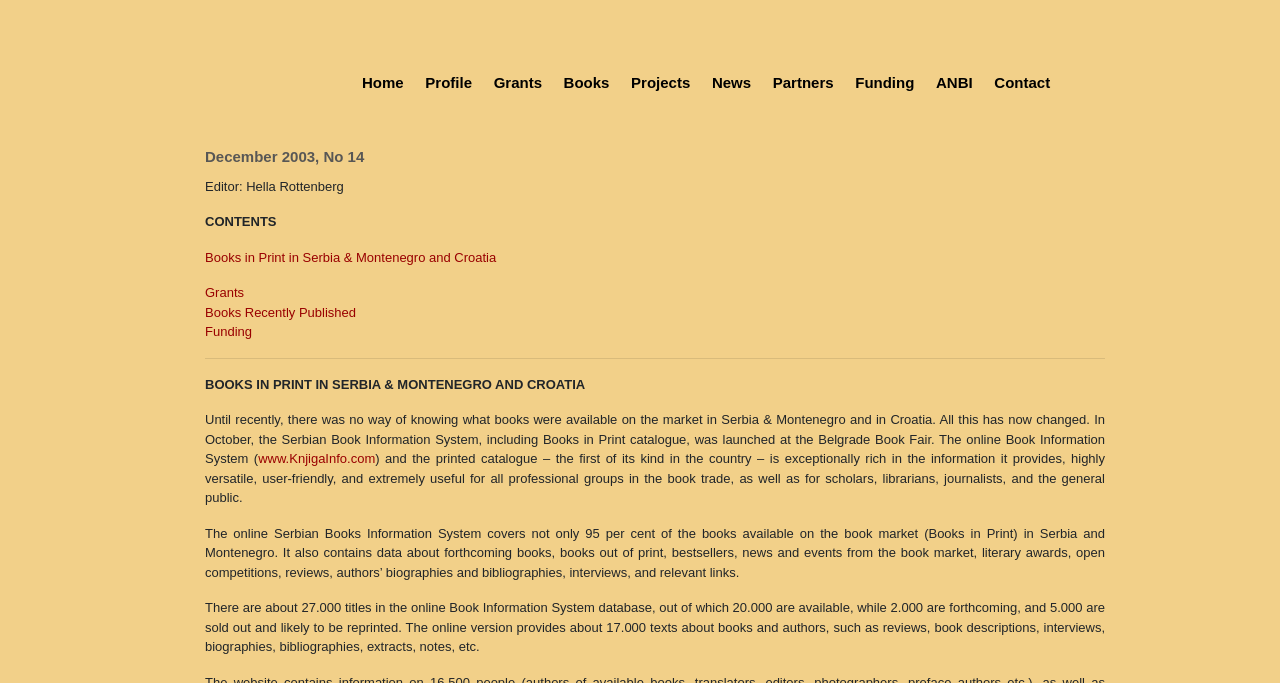Identify the bounding box for the described UI element. Provide the coordinates in (top-left x, top-left y, bottom-right x, bottom-right y) format with values ranging from 0 to 1: Books Recently Published

[0.16, 0.446, 0.278, 0.468]